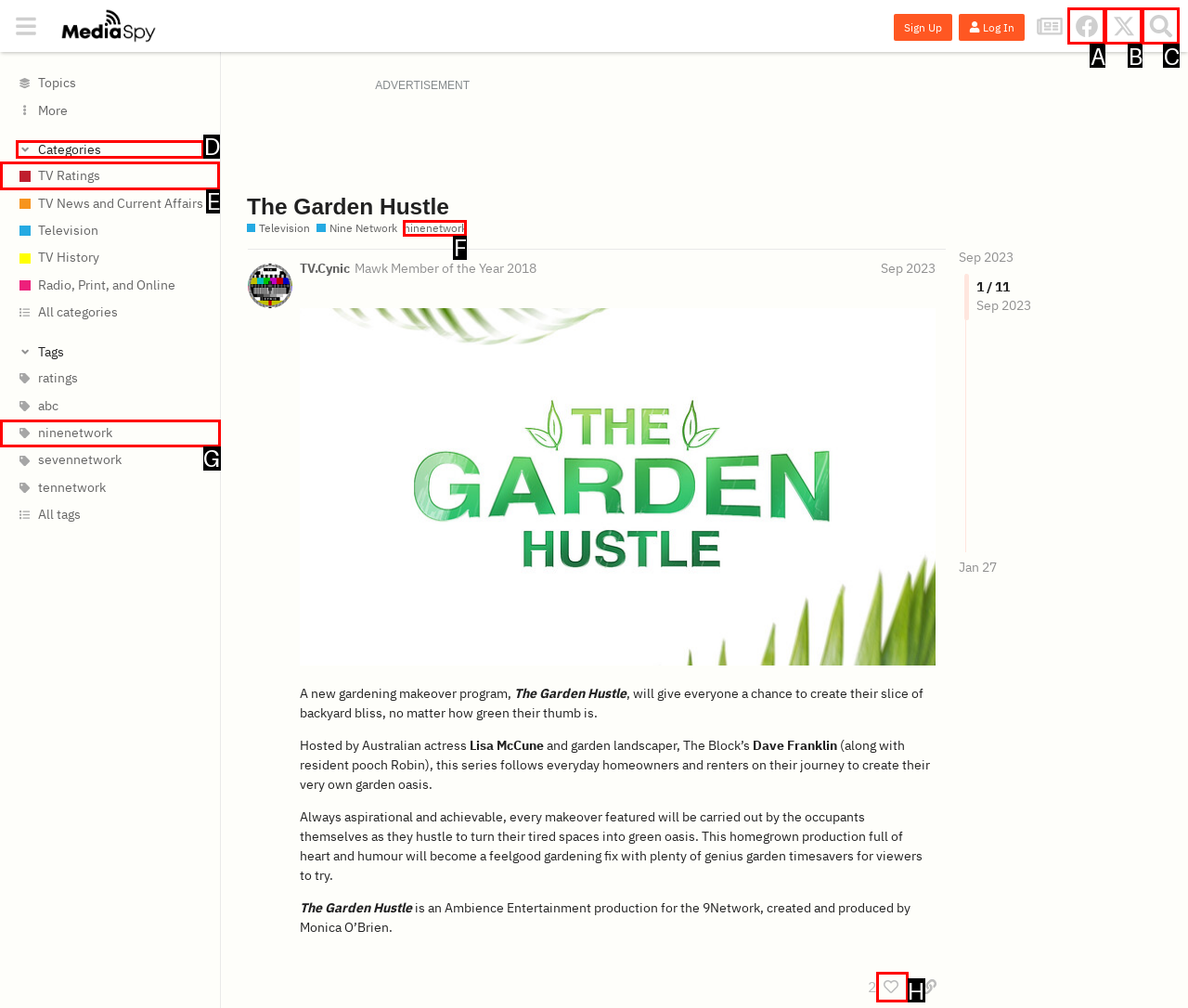Among the marked elements in the screenshot, which letter corresponds to the UI element needed for the task: View the 'TV Ratings' page?

E